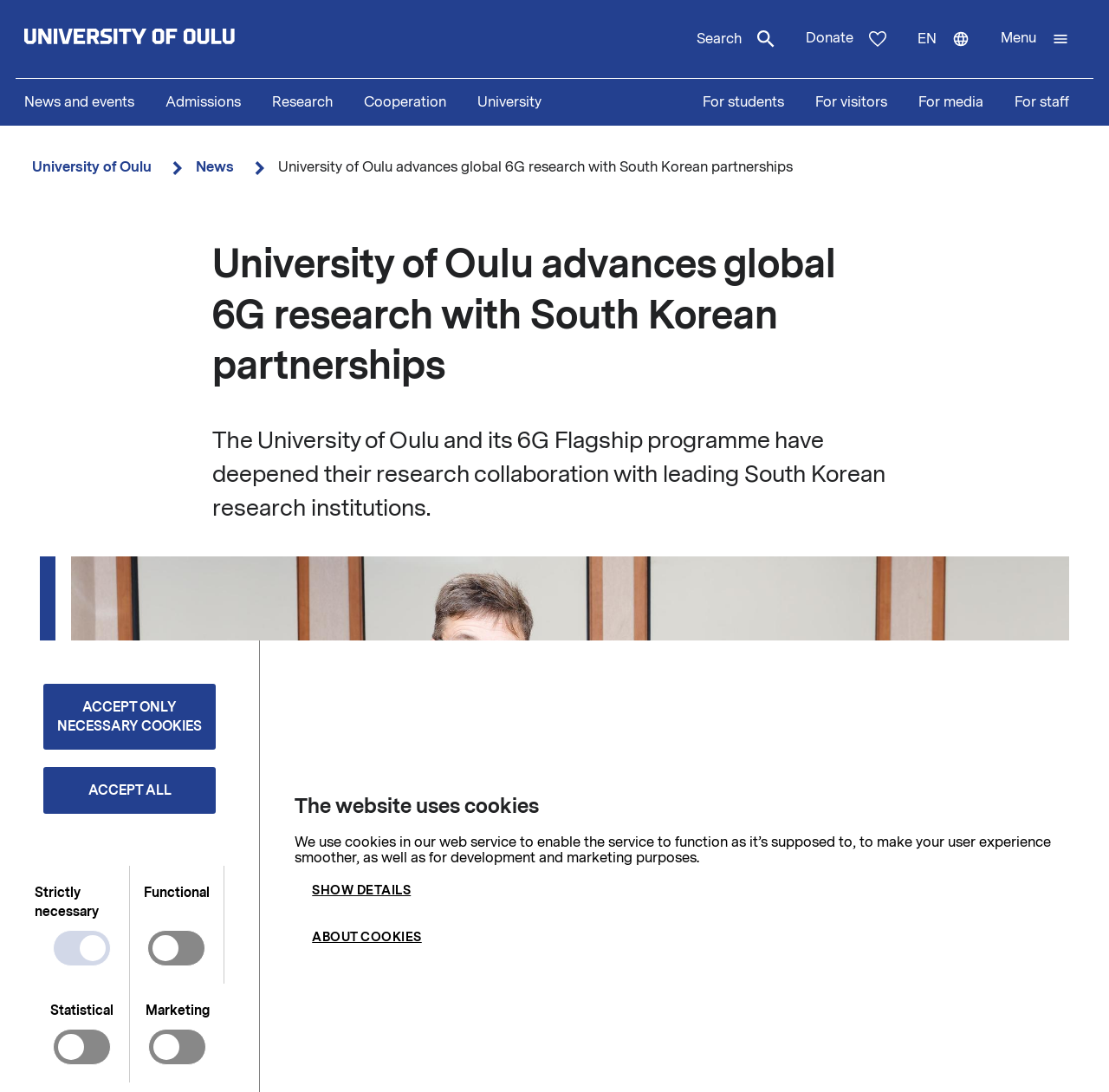How many main navigation links are available on this webpage? Based on the screenshot, please respond with a single word or phrase.

5